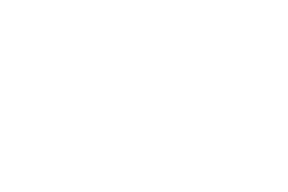What is the reading time of the cTnI Test?
Refer to the image and offer an in-depth and detailed answer to the question.

According to the packaging, the reading time of the Citest Cardiac Troponin I (cTnI) Test is 15 minutes, which is the time required to obtain the test results after performing the assay.